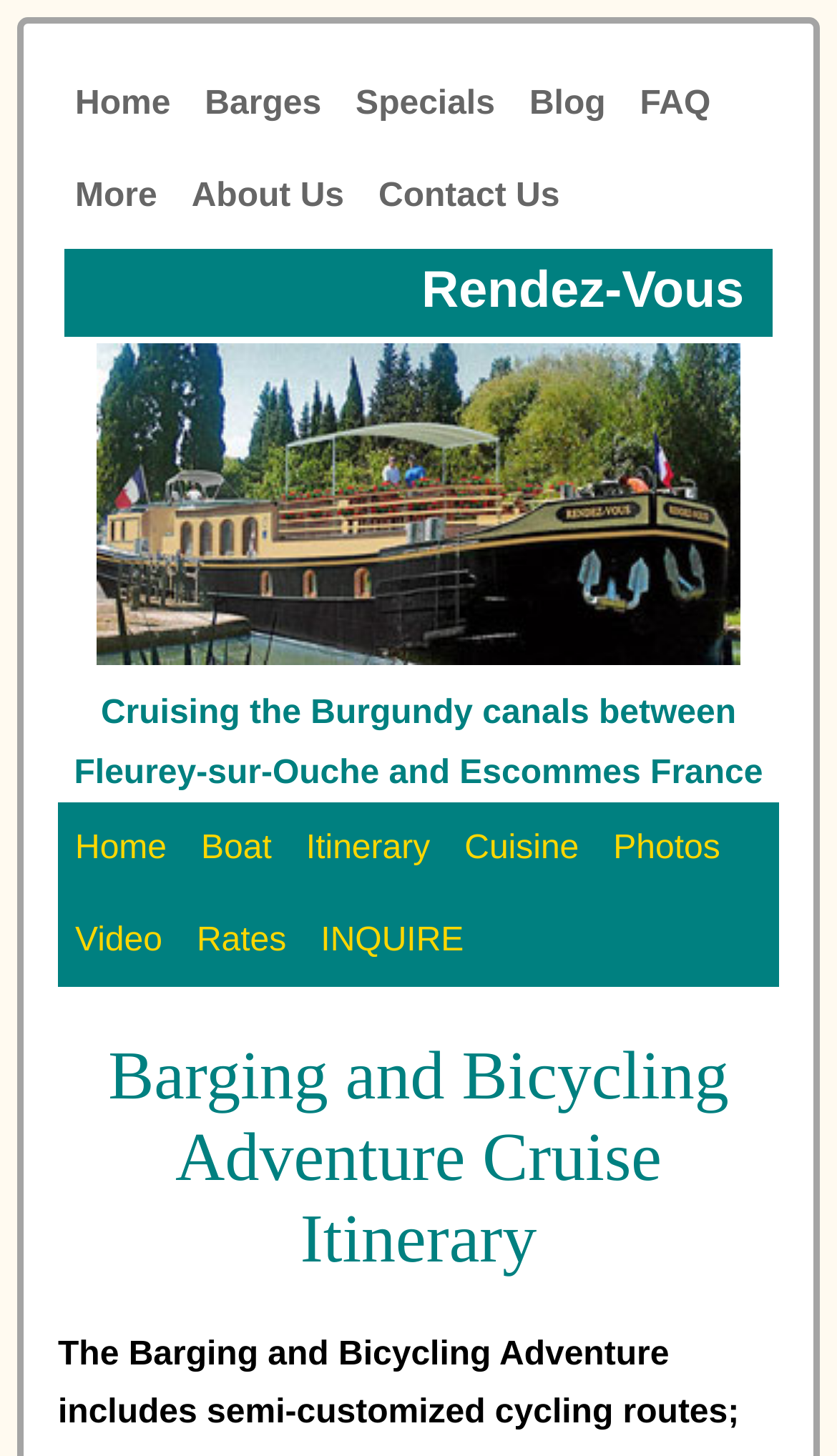Point out the bounding box coordinates of the section to click in order to follow this instruction: "inquire about rates".

[0.363, 0.614, 0.575, 0.678]